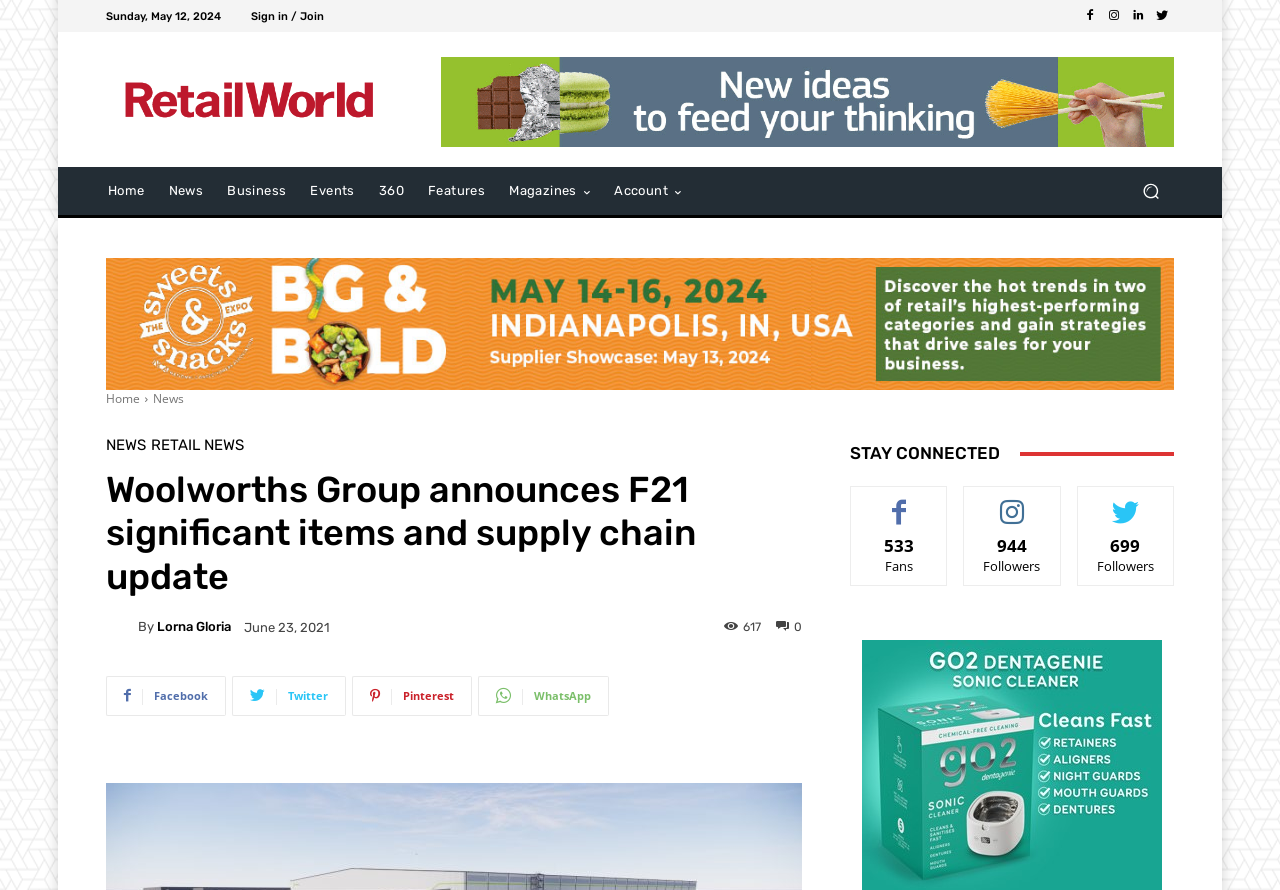Provide a brief response using a word or short phrase to this question:
What is the date of the article?

June 23, 2021